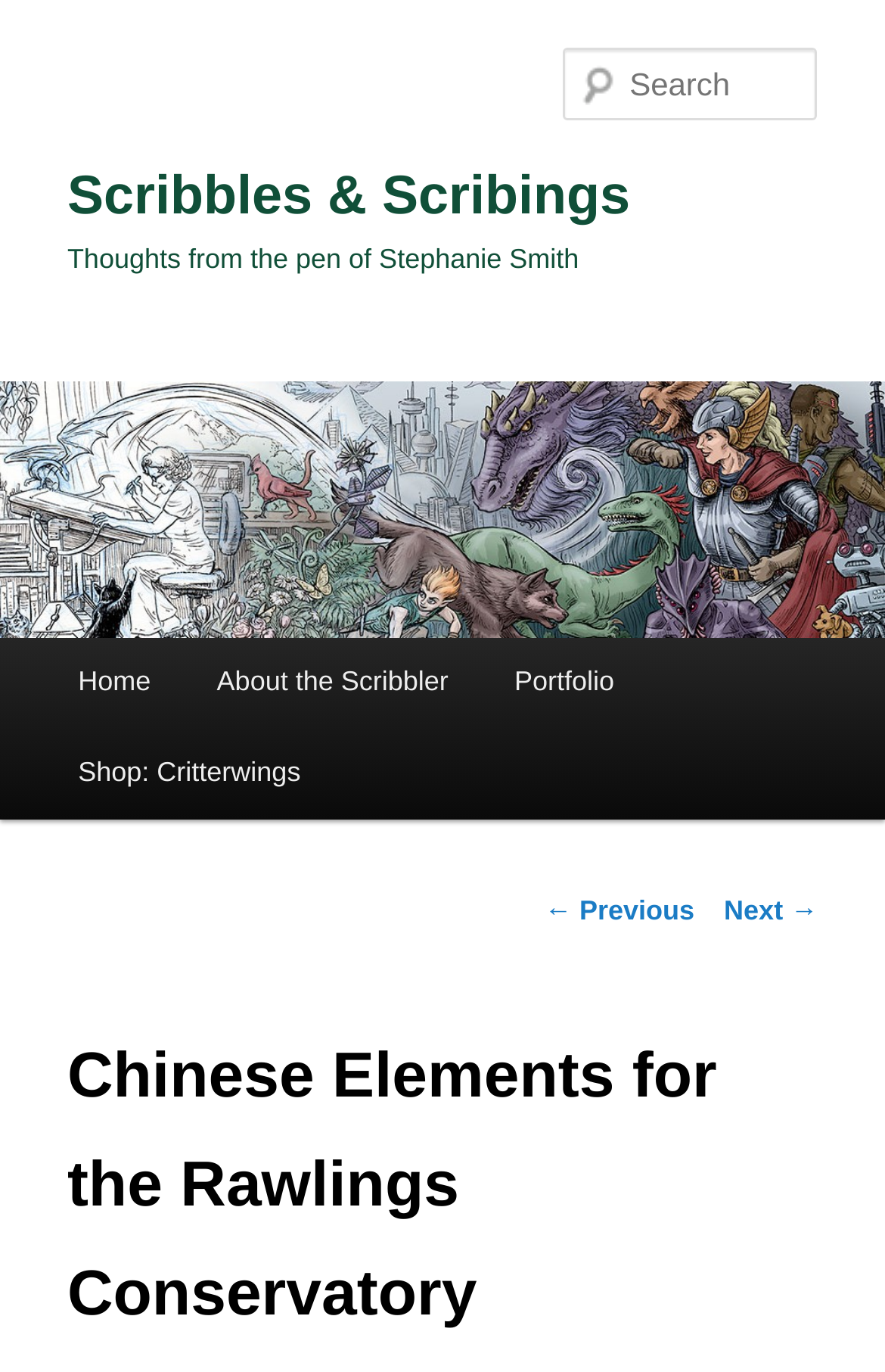Bounding box coordinates should be provided in the format (top-left x, top-left y, bottom-right x, bottom-right y) with all values between 0 and 1. Identify the bounding box for this UI element: Jersey Shore Whale Watching

None